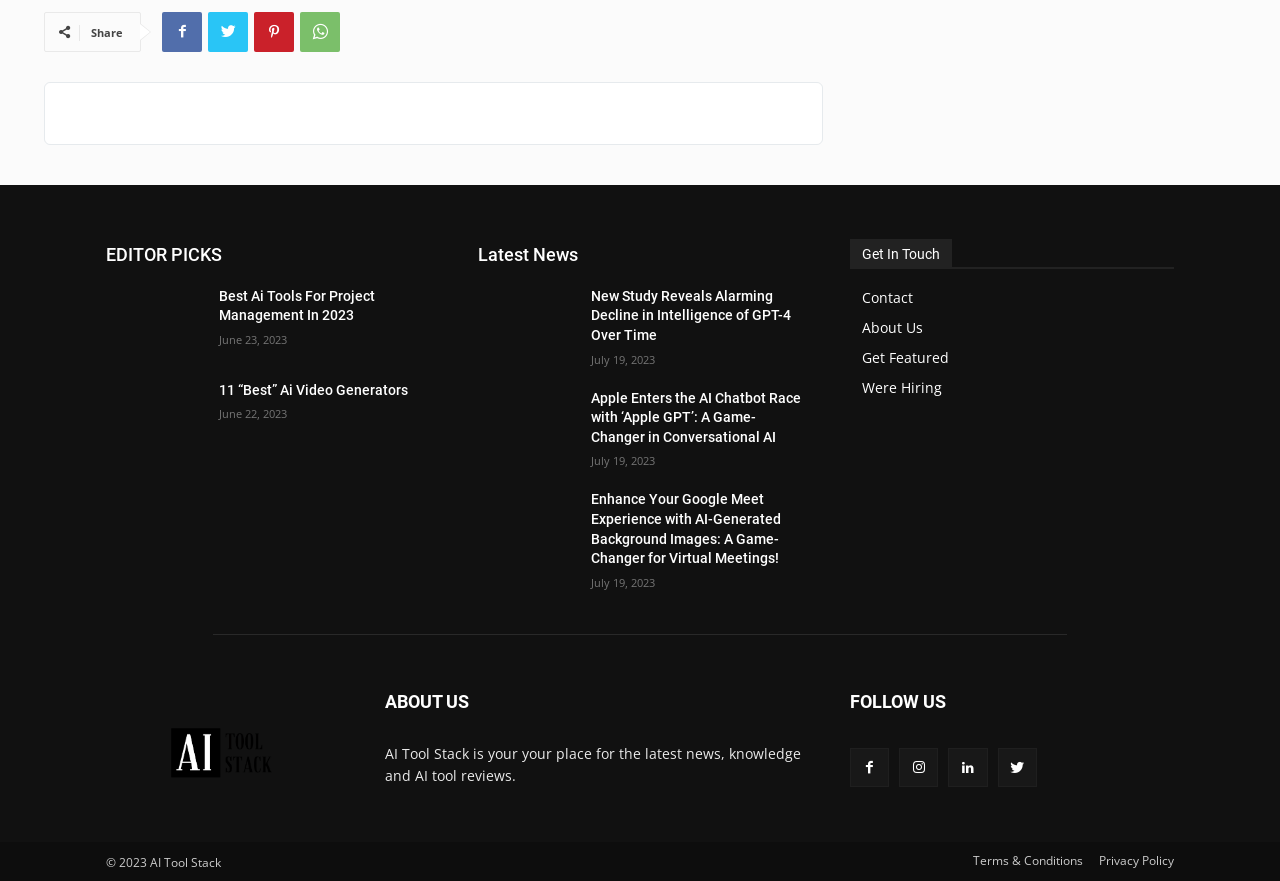Determine the bounding box coordinates of the section I need to click to execute the following instruction: "Click on the 'Apple GPT' article". Provide the coordinates as four float numbers between 0 and 1, i.e., [left, top, right, bottom].

[0.373, 0.441, 0.449, 0.518]